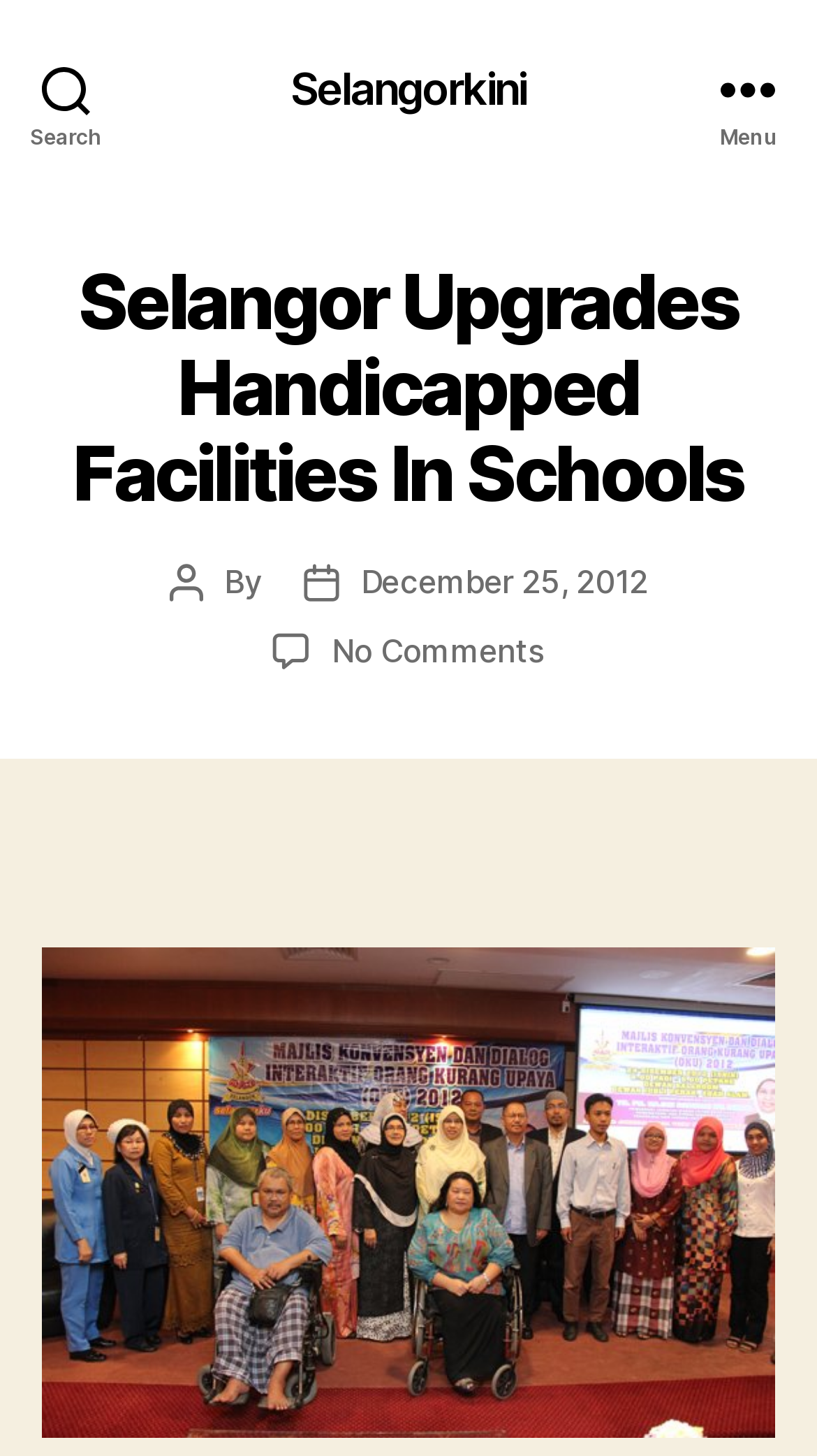Kindly respond to the following question with a single word or a brief phrase: 
How many comments are there on the post?

No Comments